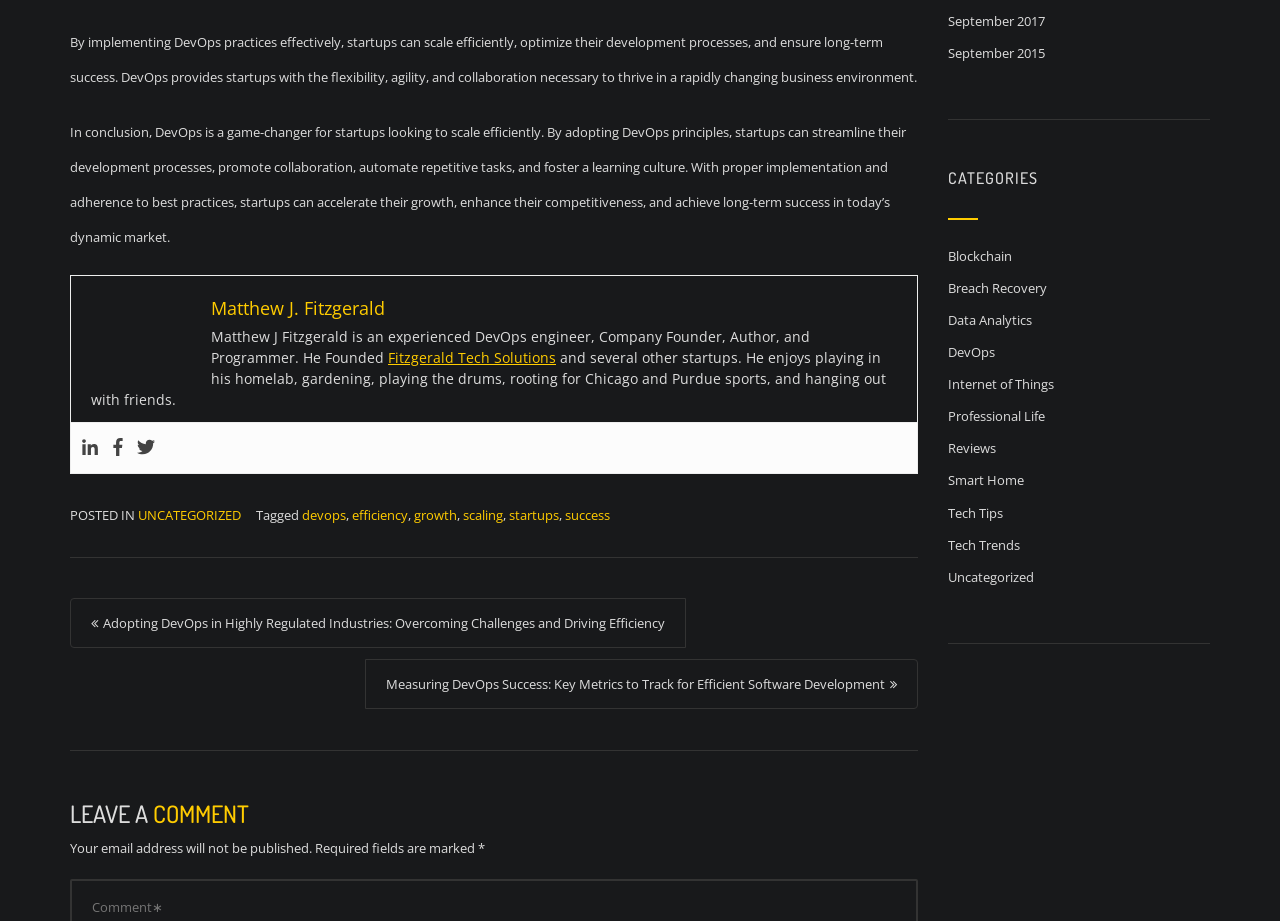Reply to the question with a single word or phrase:
What is the purpose of the comment section?

To leave a comment